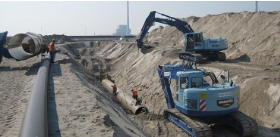Answer the question using only a single word or phrase: 
What are the workers wearing?

Safety equipment